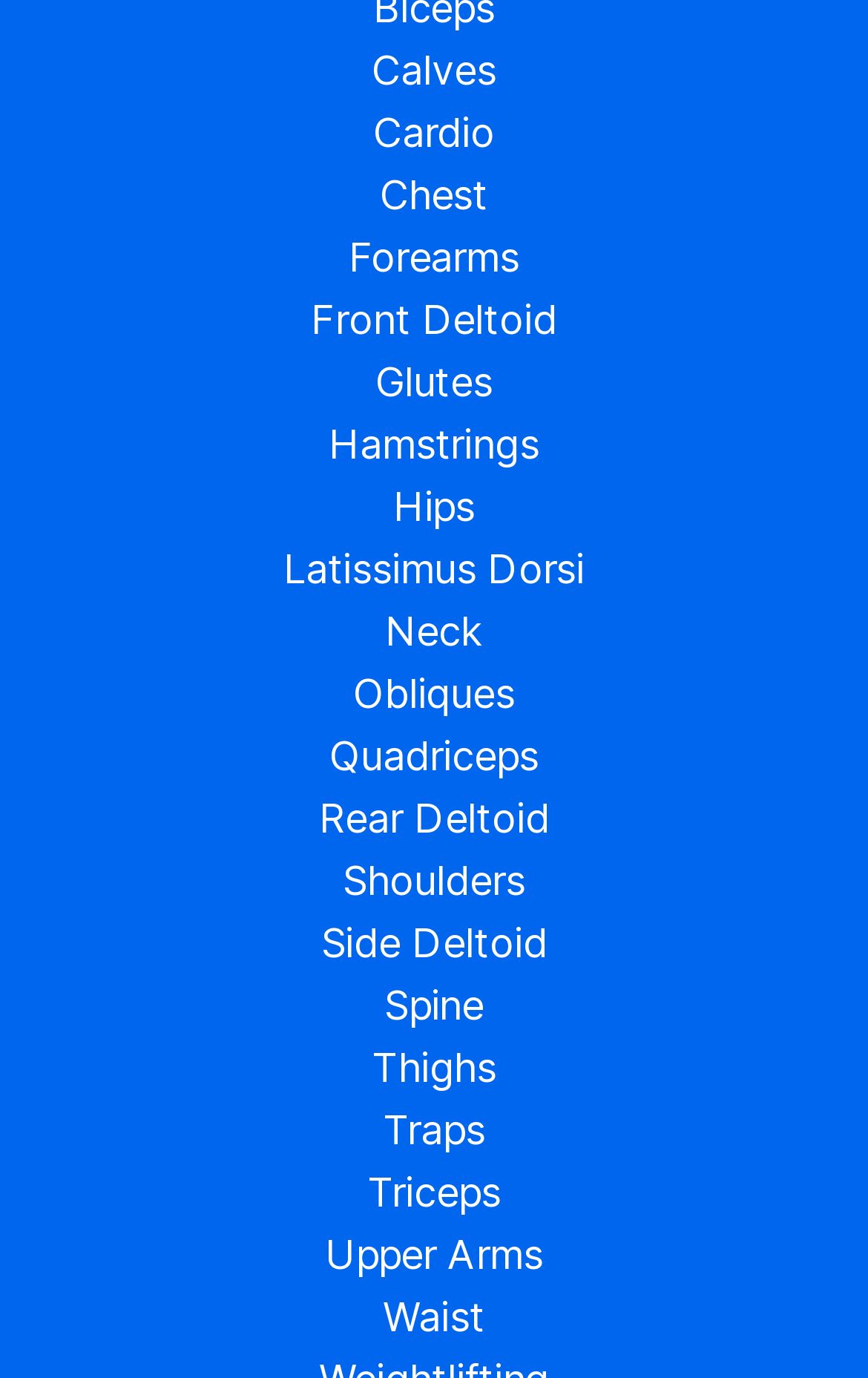Find and specify the bounding box coordinates that correspond to the clickable region for the instruction: "explore Triceps".

[0.423, 0.848, 0.577, 0.882]